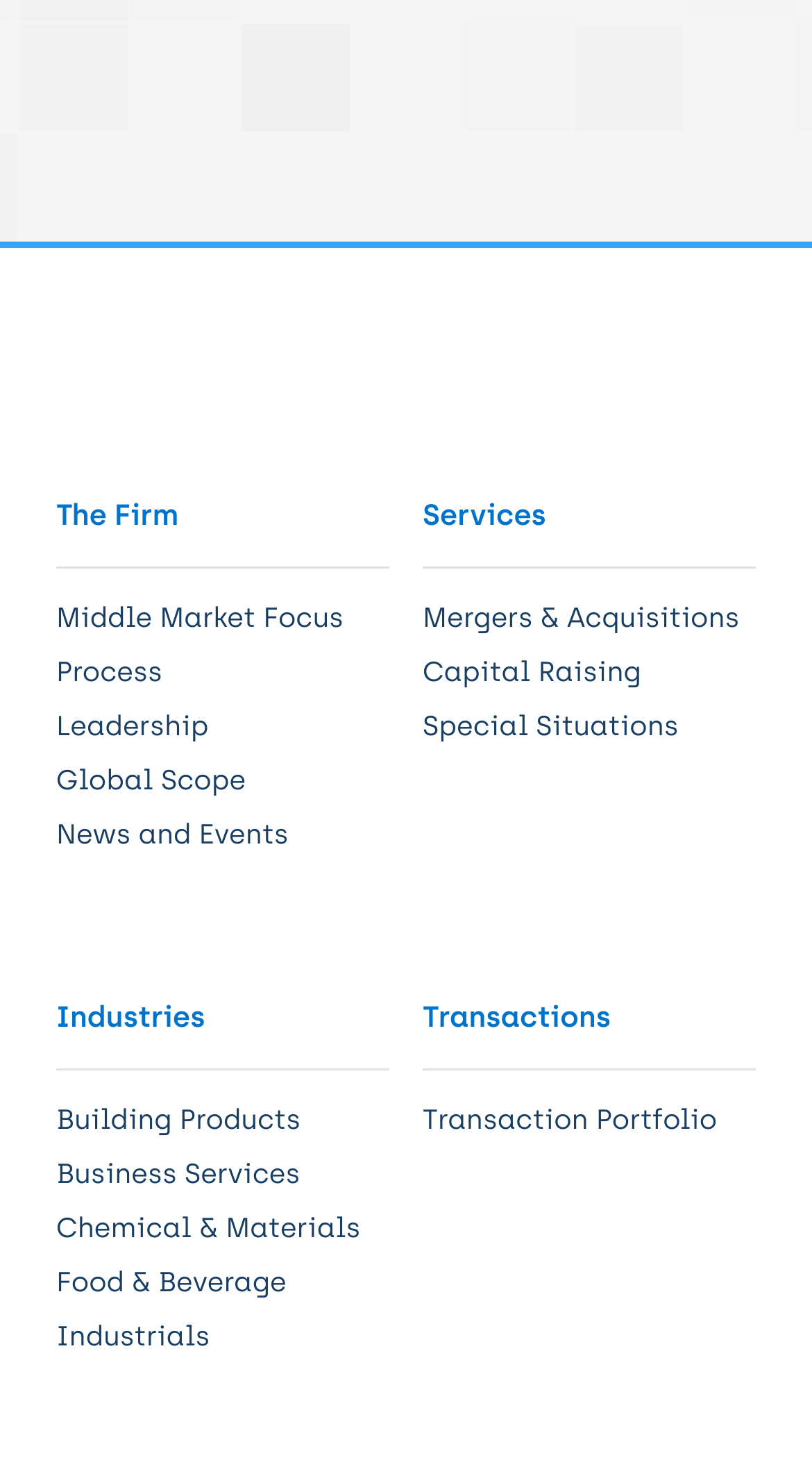Give the bounding box coordinates for the element described by: "Business Services".

[0.069, 0.787, 0.37, 0.815]